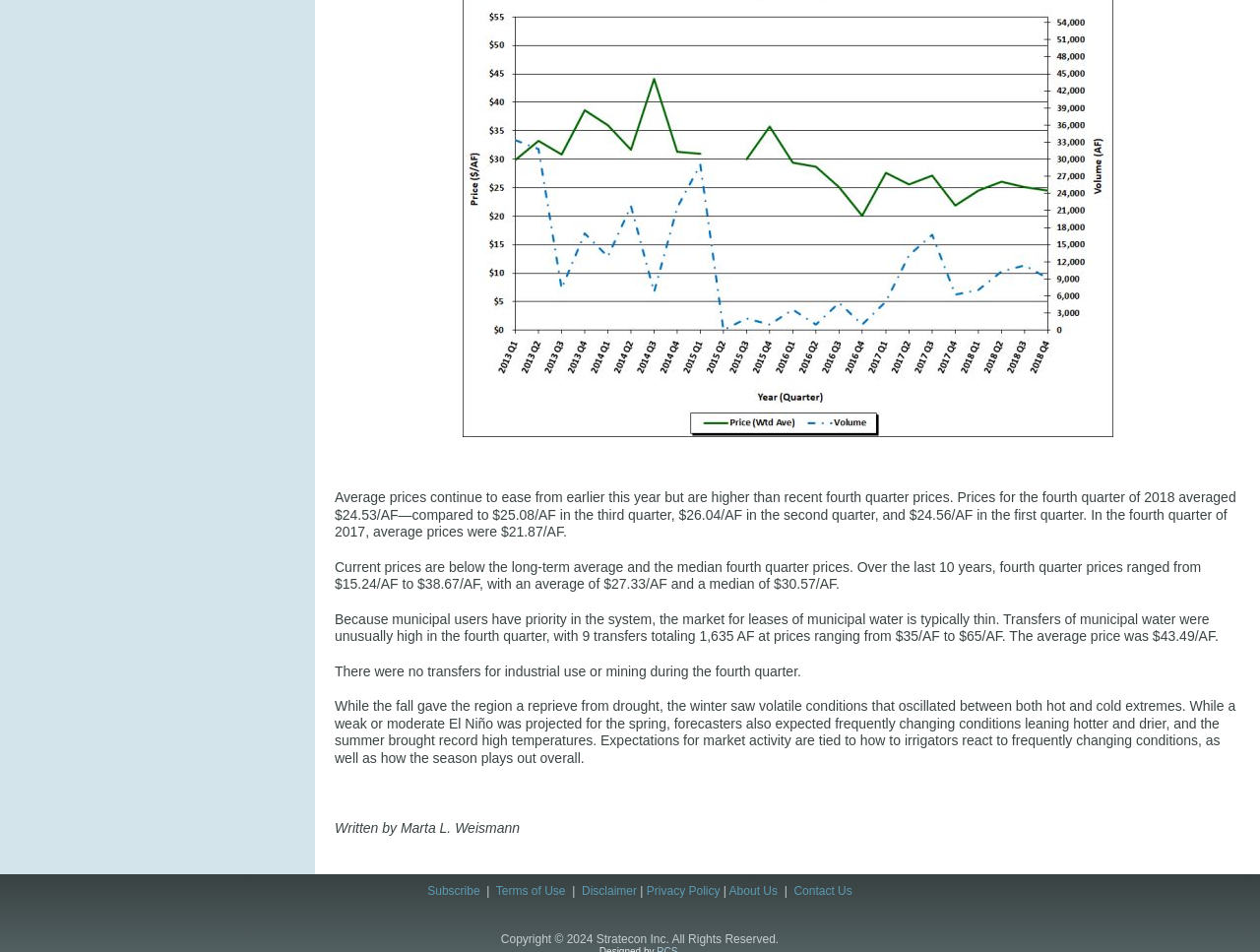What is the range of prices for municipal water transfers in the fourth quarter? Look at the image and give a one-word or short phrase answer.

$35/AF to $65/AF